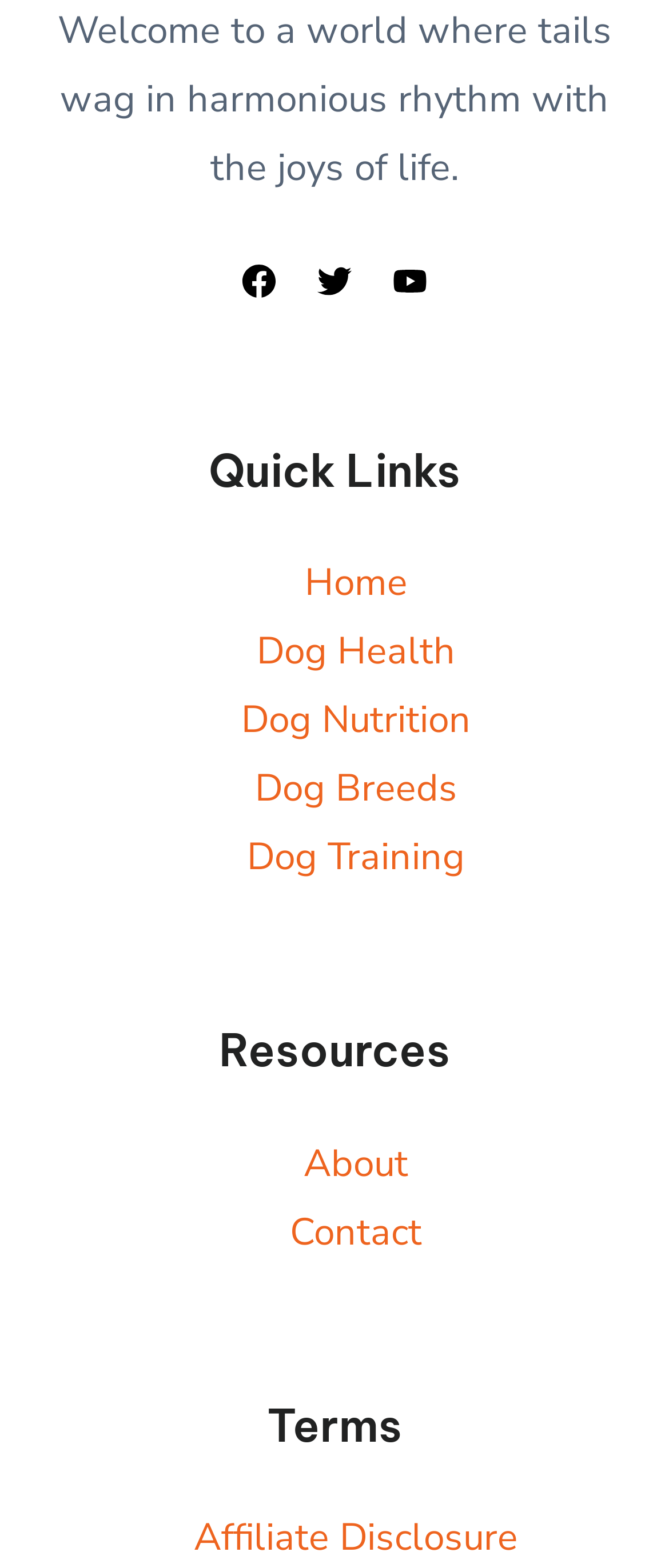What is the first link in the Resources section?
Refer to the image and give a detailed answer to the query.

I looked at the navigation section with the heading 'Resources' and found the links 'About' and 'Contact'. The first link in this section is 'About'.